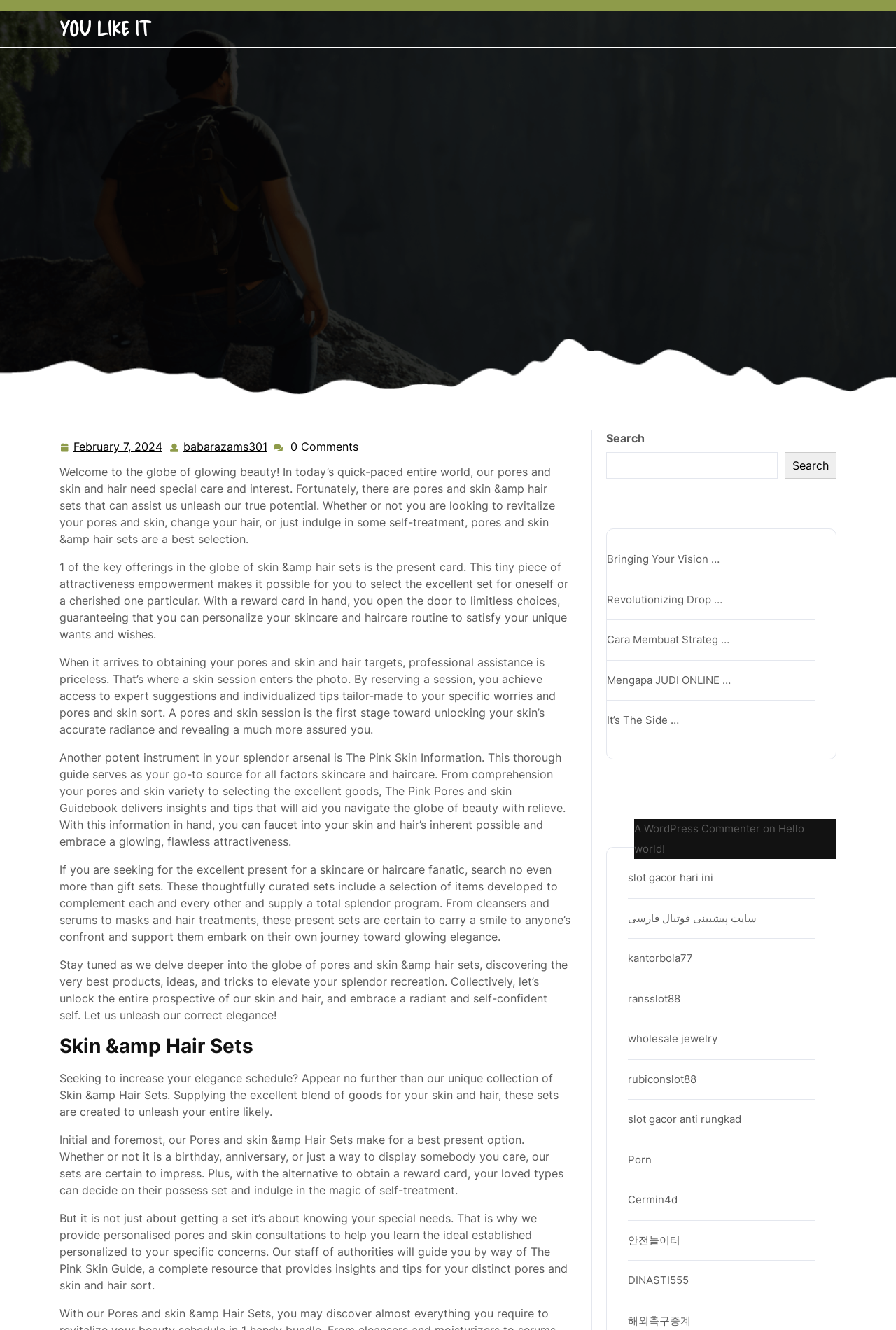What is the purpose of the search box?
Answer with a single word or phrase, using the screenshot for reference.

To search the website